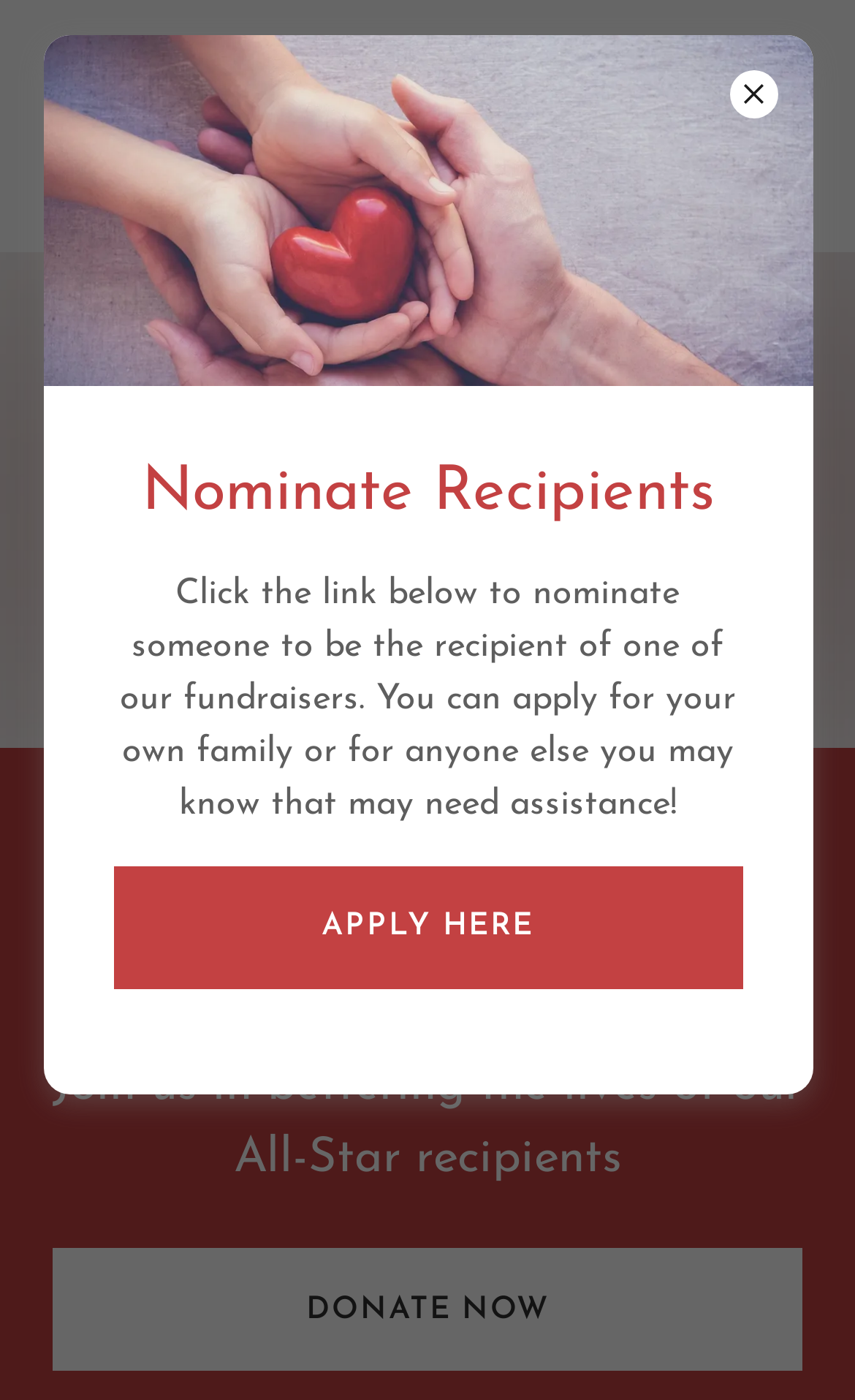Provide the bounding box coordinates for the UI element described in this sentence: "aria-label="Hamburger Site Navigation Icon"". The coordinates should be four float values between 0 and 1, i.e., [left, top, right, bottom].

[0.836, 0.059, 0.938, 0.122]